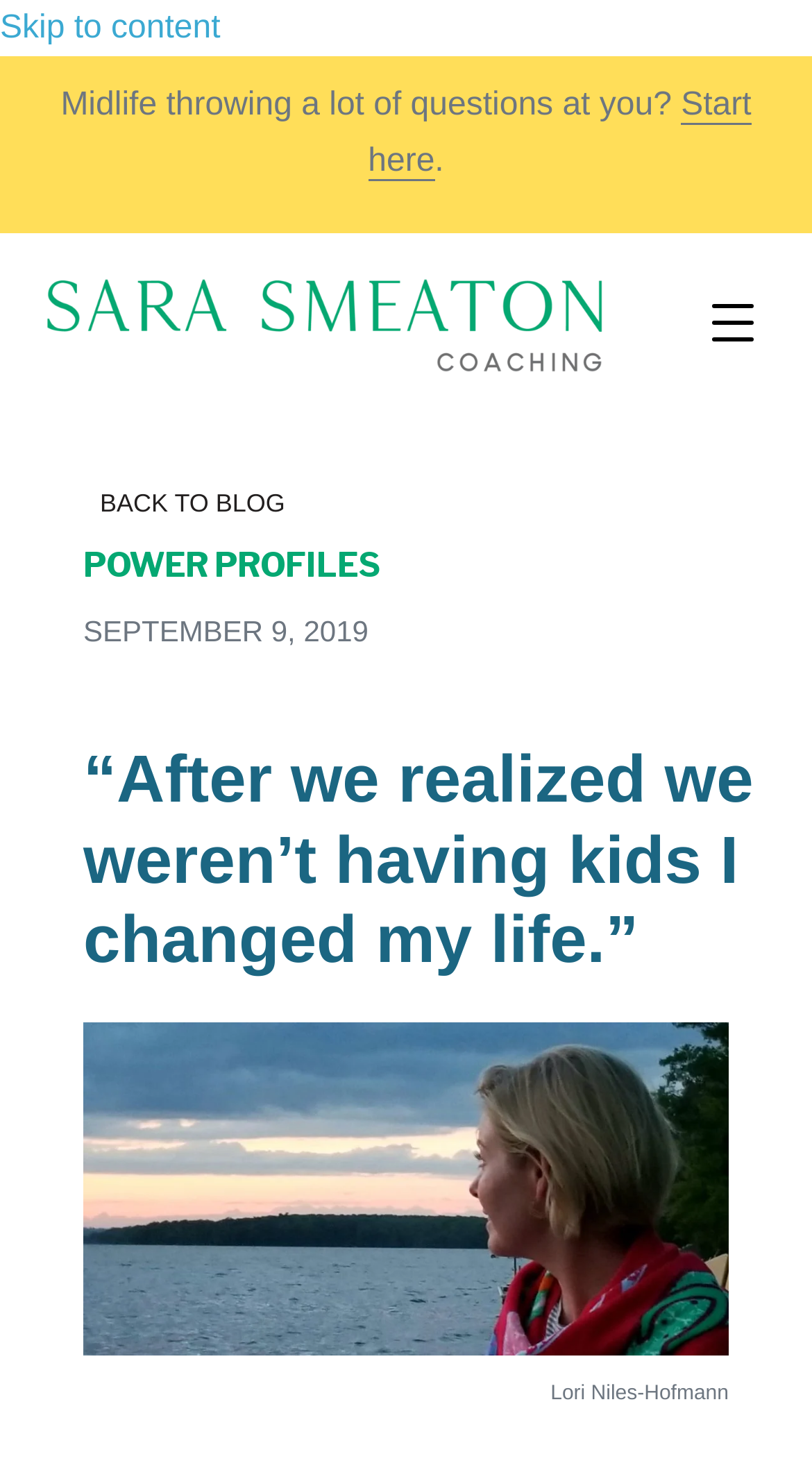Predict the bounding box of the UI element based on this description: "aria-label="Menu"".

[0.856, 0.198, 0.949, 0.246]